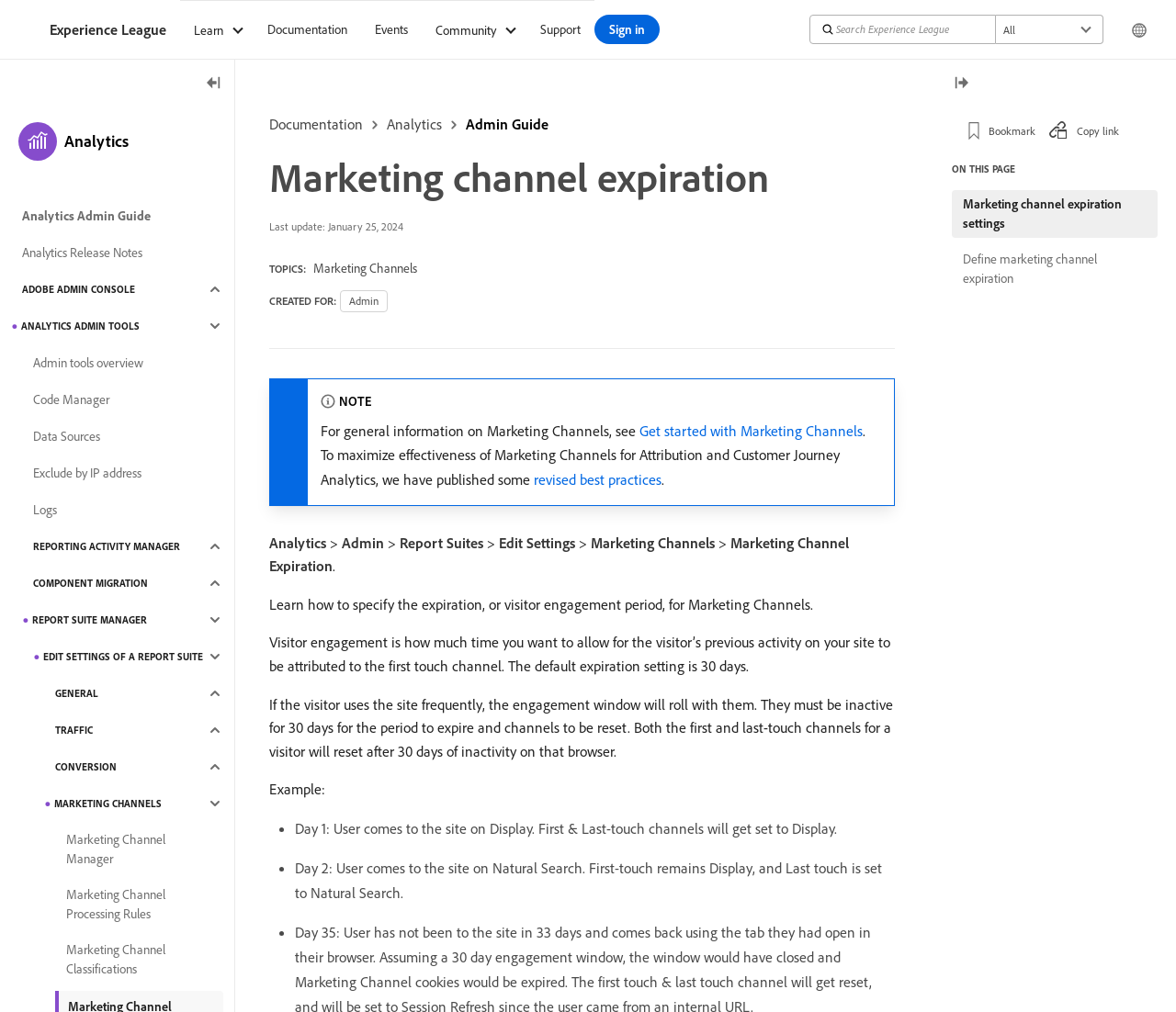Find the bounding box coordinates of the UI element according to this description: "Admin Guide".

[0.376, 0.108, 0.466, 0.138]